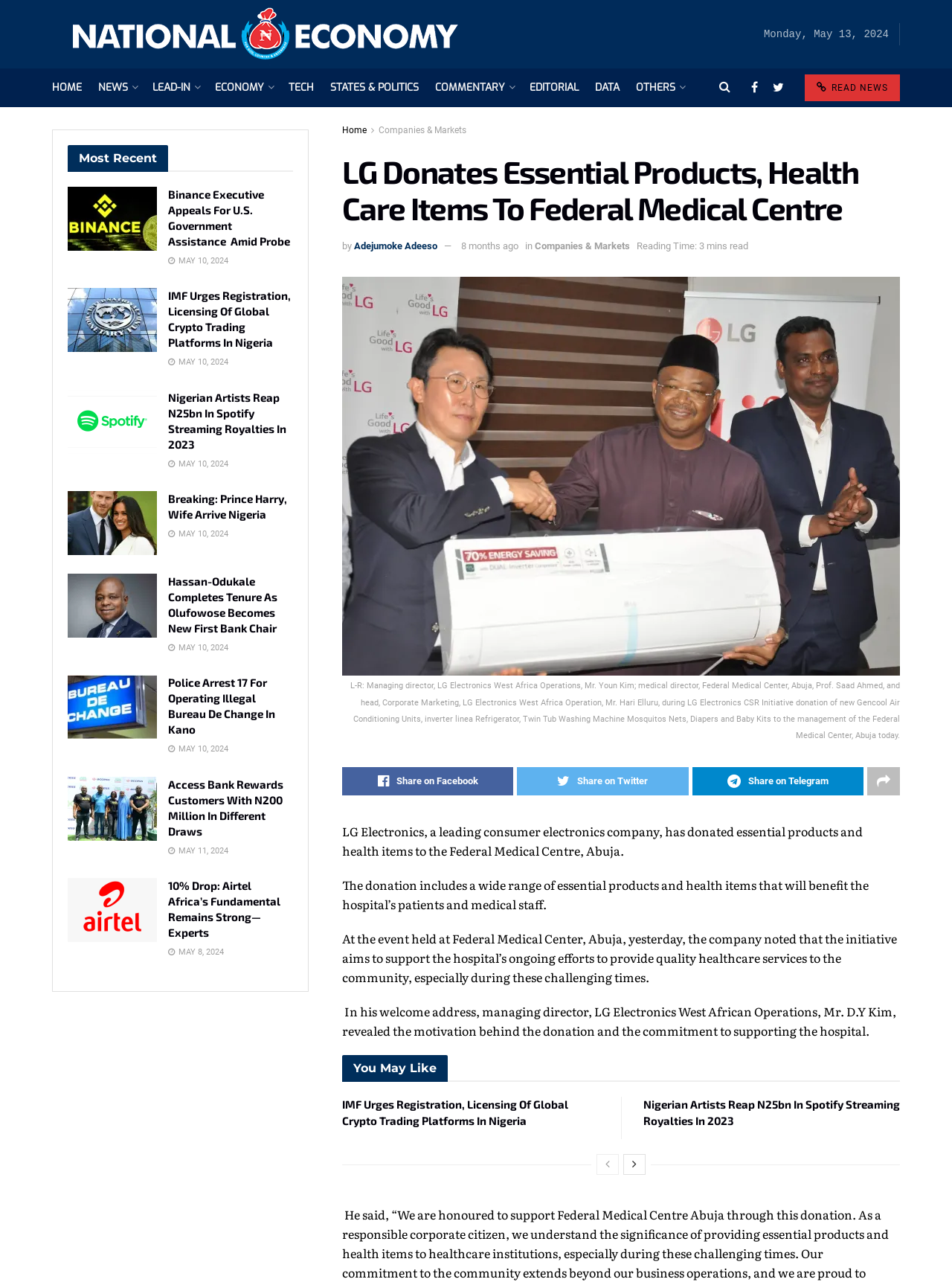Please specify the bounding box coordinates of the clickable region necessary for completing the following instruction: "Share the article on Facebook". The coordinates must consist of four float numbers between 0 and 1, i.e., [left, top, right, bottom].

[0.359, 0.598, 0.539, 0.62]